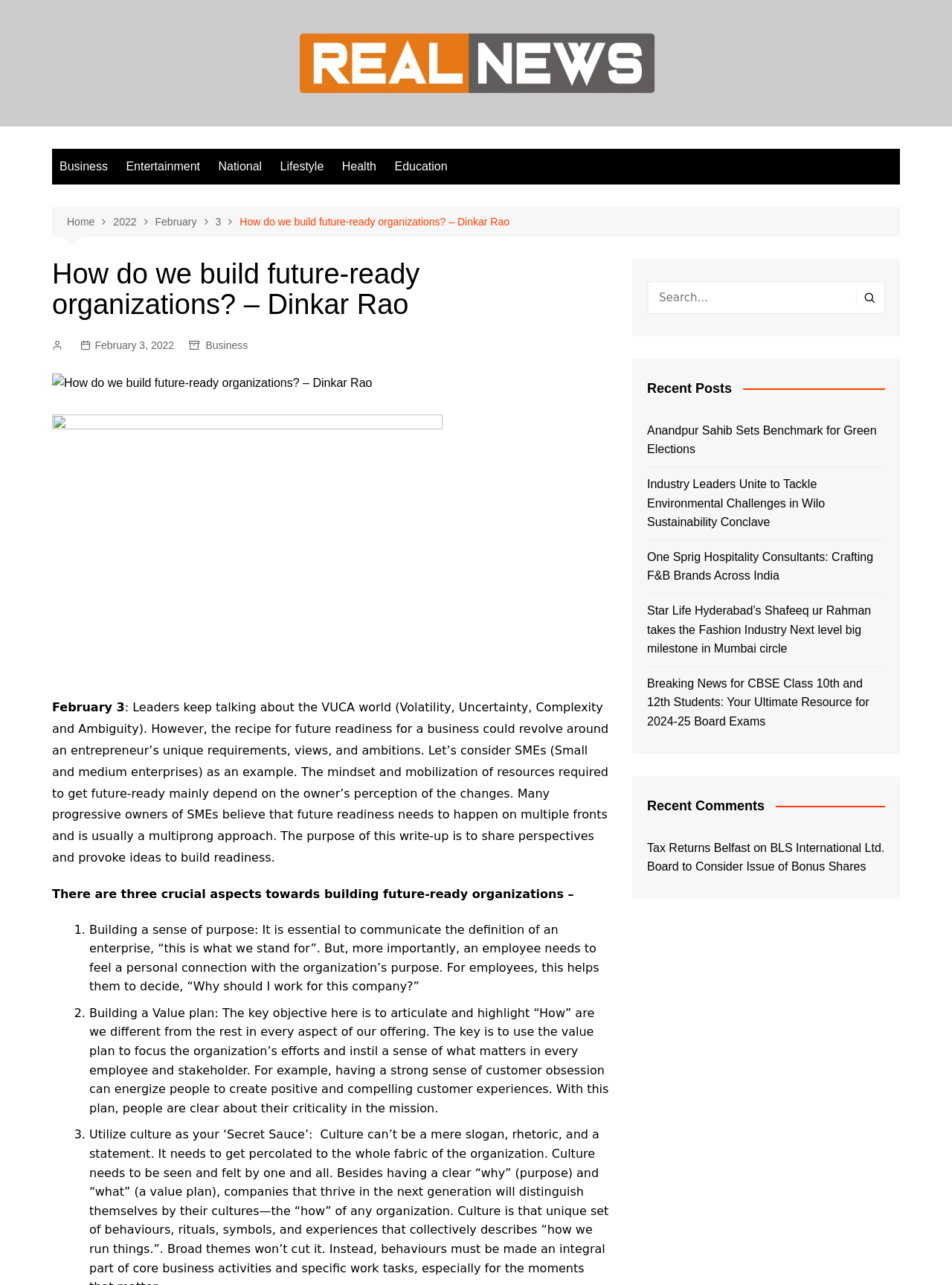Please determine the bounding box coordinates of the element's region to click in order to carry out the following instruction: "Search for something". The coordinates should be four float numbers between 0 and 1, i.e., [left, top, right, bottom].

[0.68, 0.219, 0.93, 0.244]